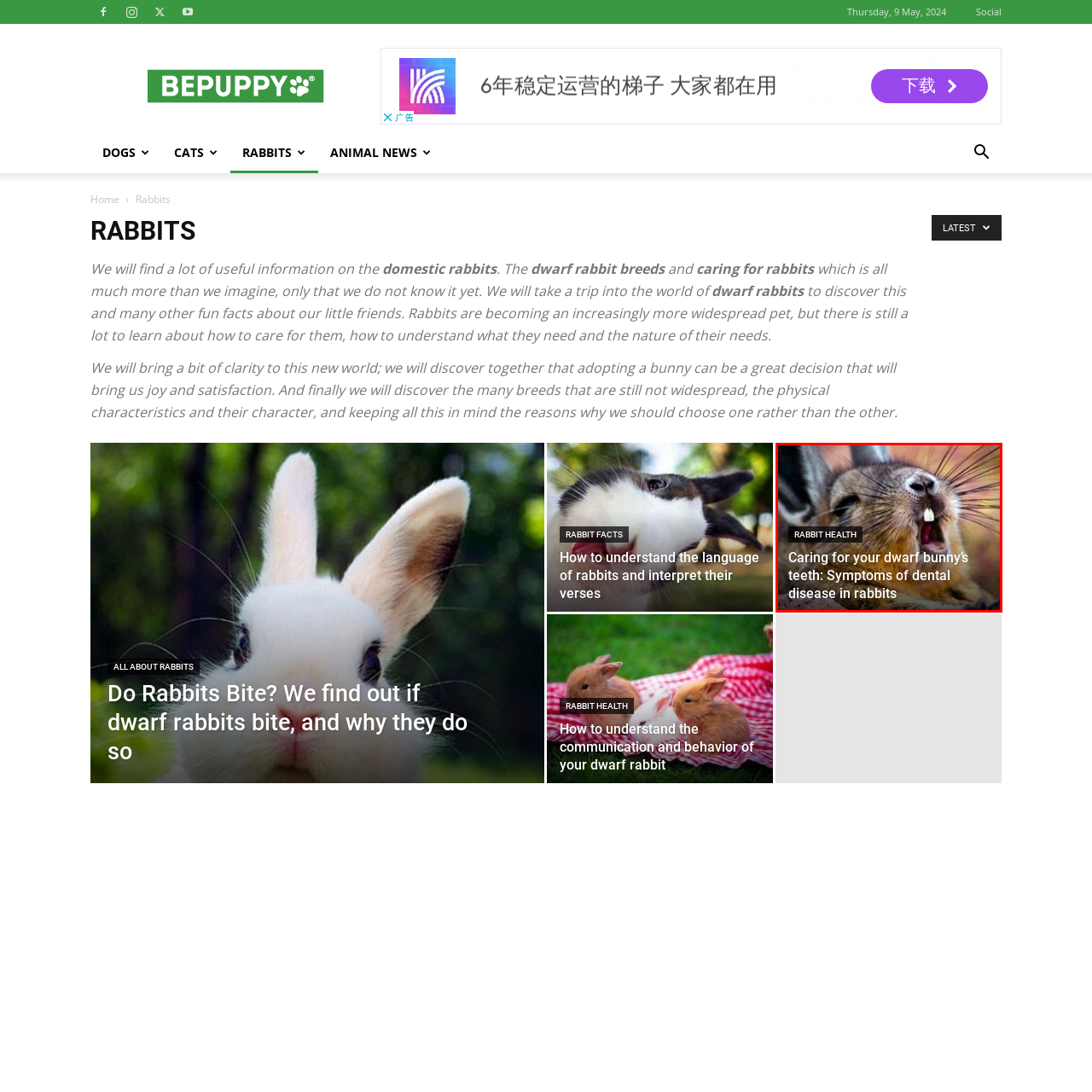What aspect of rabbit care is emphasized in the content?
Observe the image enclosed by the red boundary and respond with a one-word or short-phrase answer.

dental care